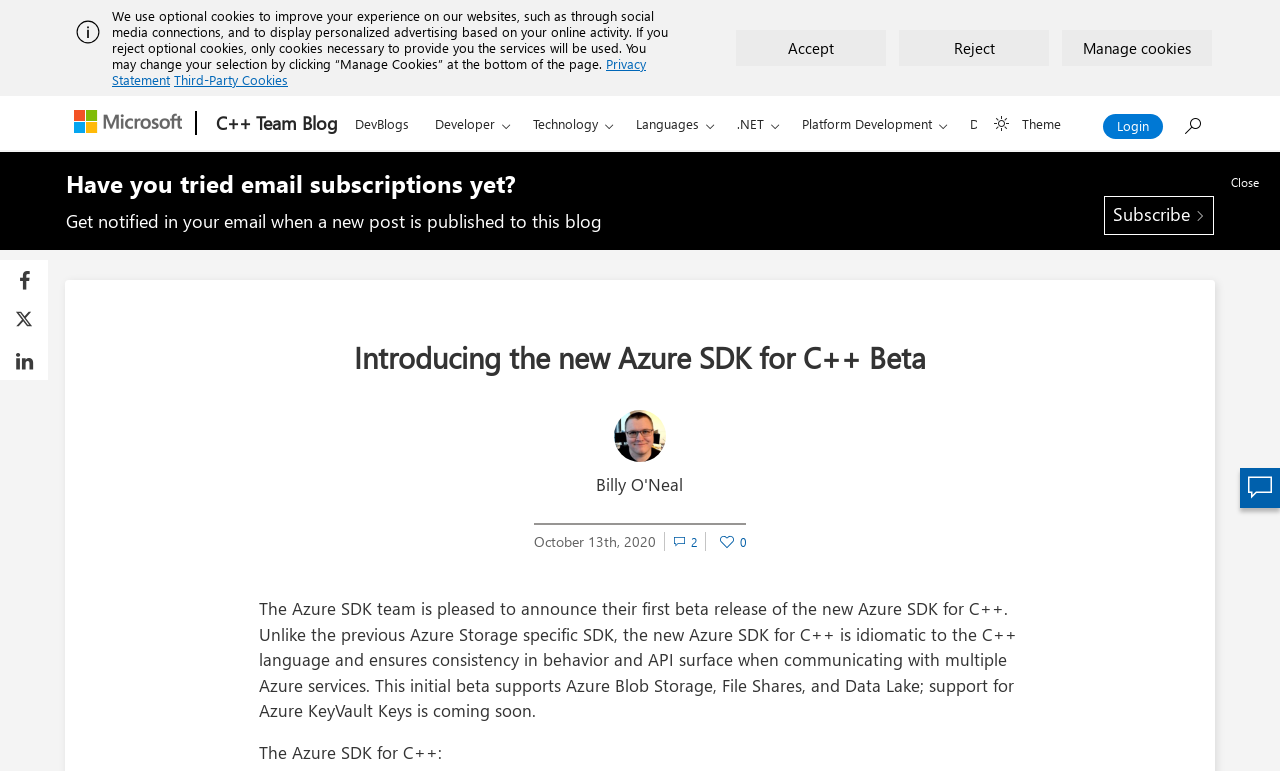Provide a short answer using a single word or phrase for the following question: 
What is the purpose of the 'Manage Cookies' button?

To change cookie settings